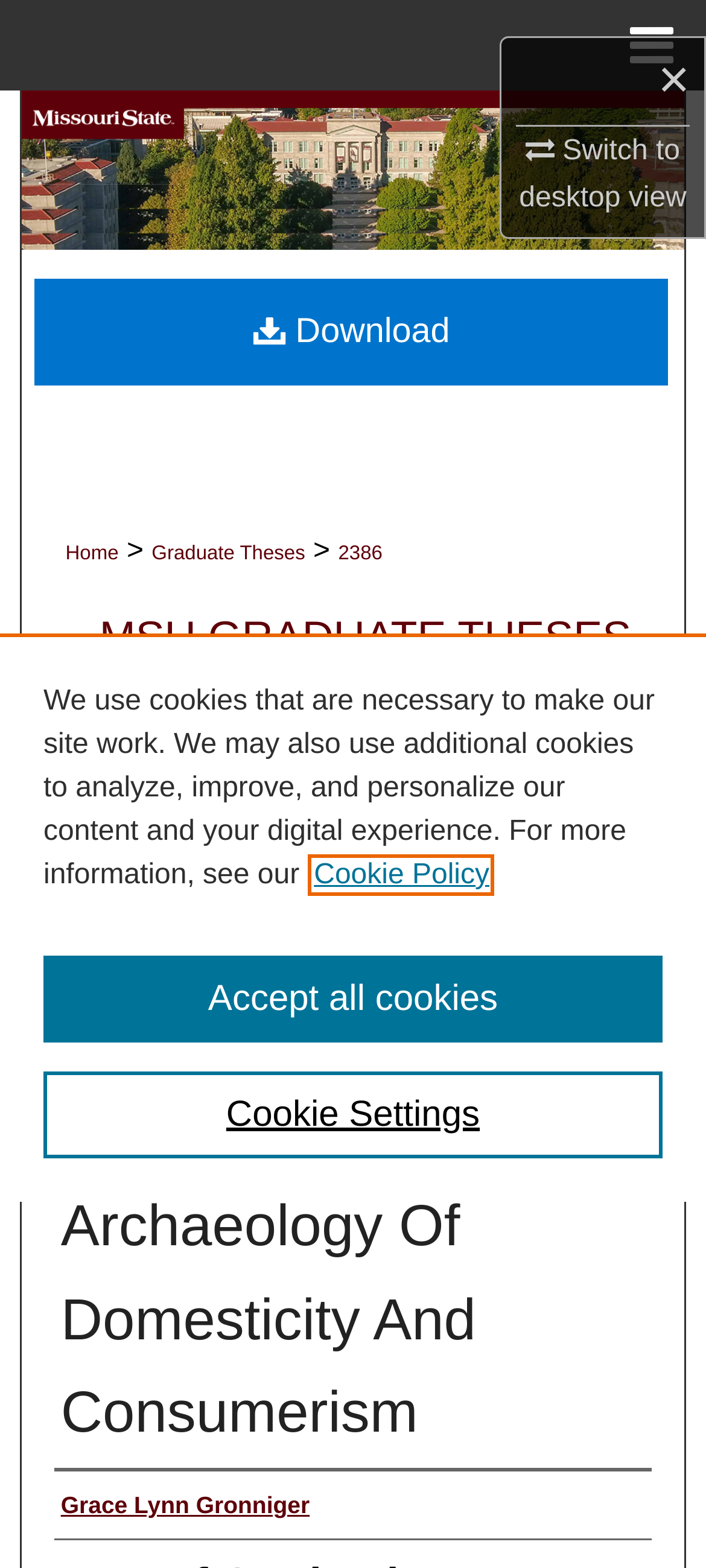Please reply with a single word or brief phrase to the question: 
How many links are in the 'Breadcrumb' navigation?

3